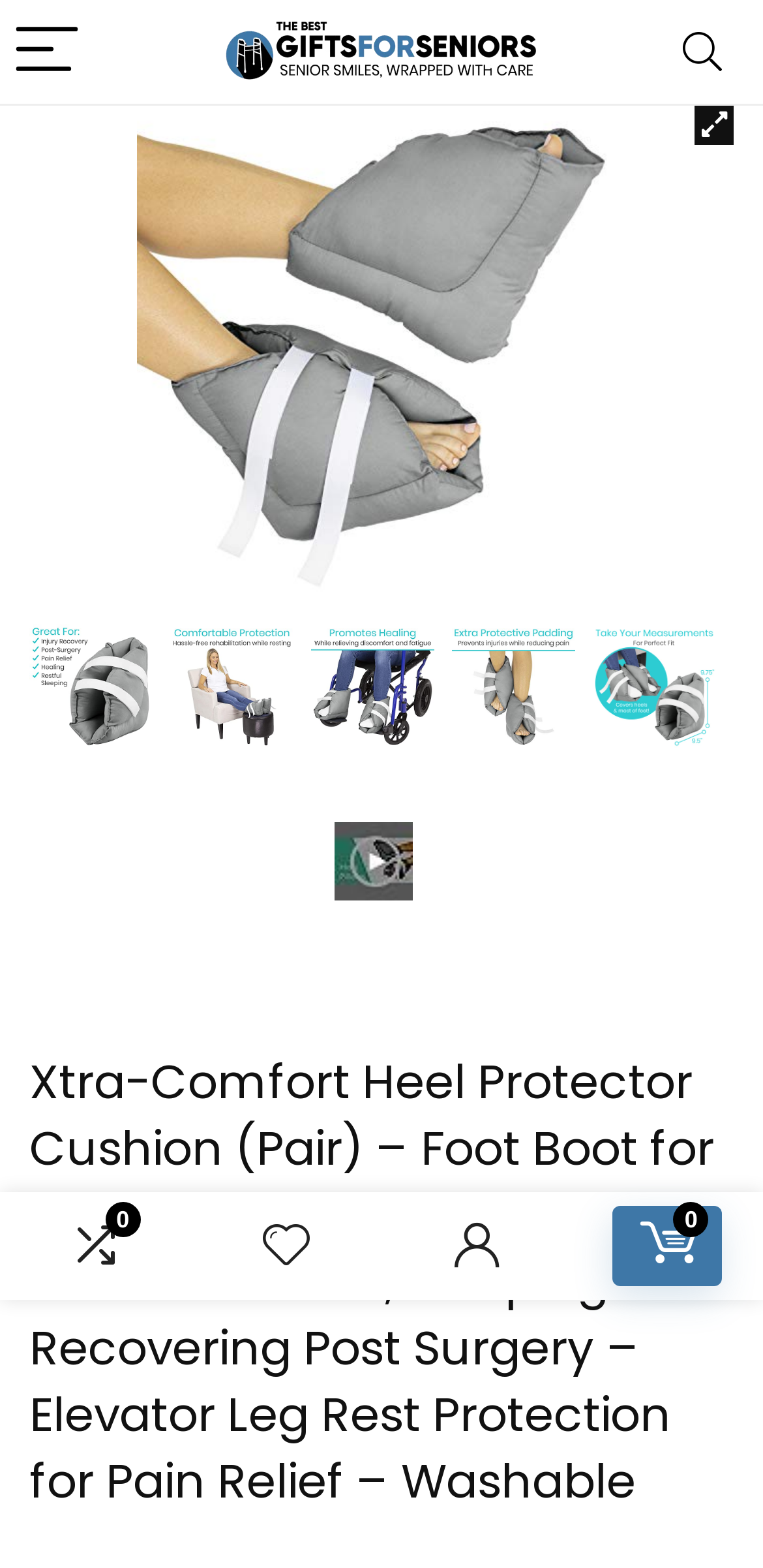Please answer the following question using a single word or phrase: 
How many links are present in the wishlist section?

1